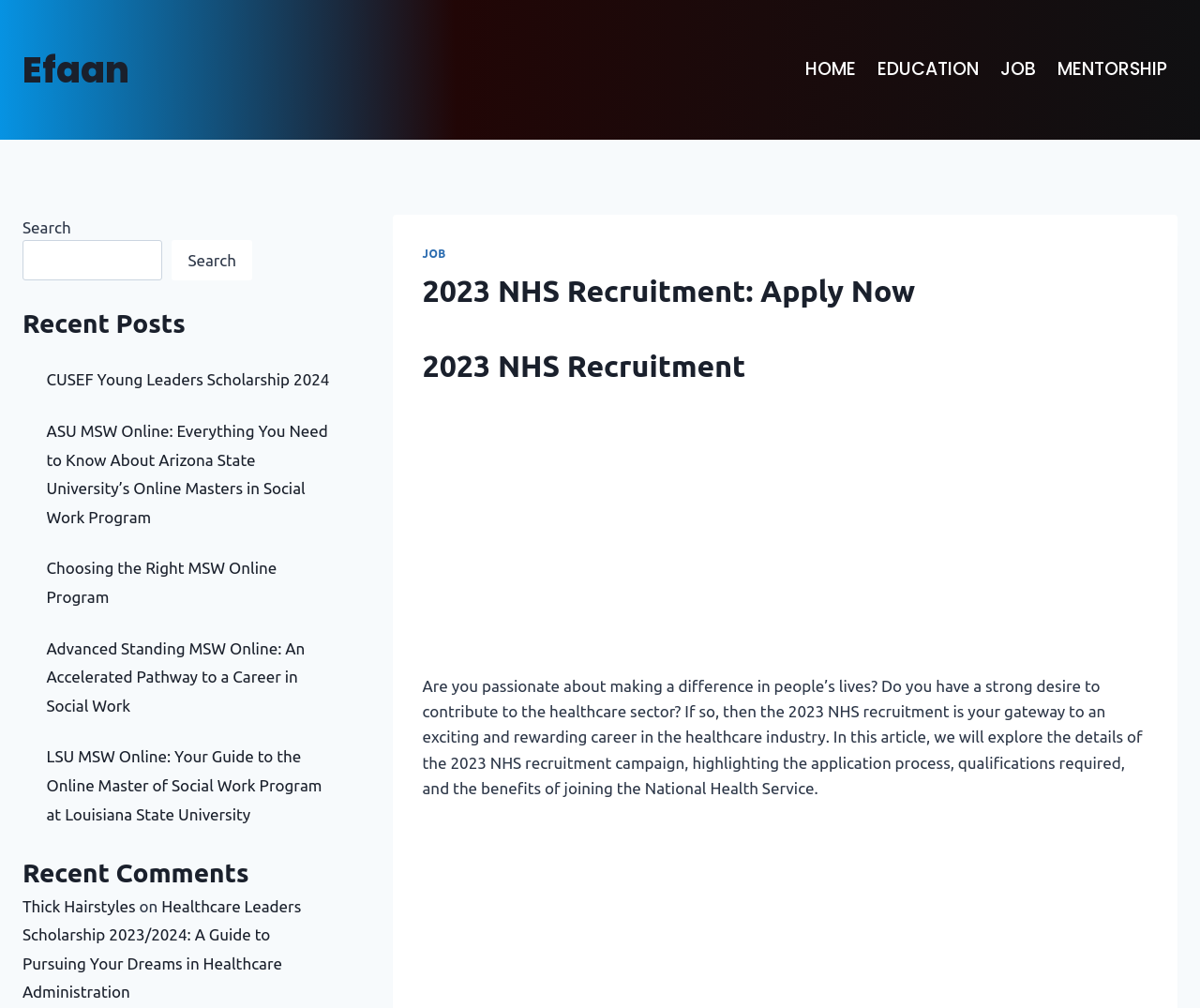What type of posts are listed under 'Recent Posts'?
Using the information from the image, answer the question thoroughly.

The 'Recent Posts' section lists several links to articles related to scholarships and education, such as the CUSEF Young Leaders Scholarship, ASU MSW Online, and LSU MSW Online. These posts are likely related to education and career development.